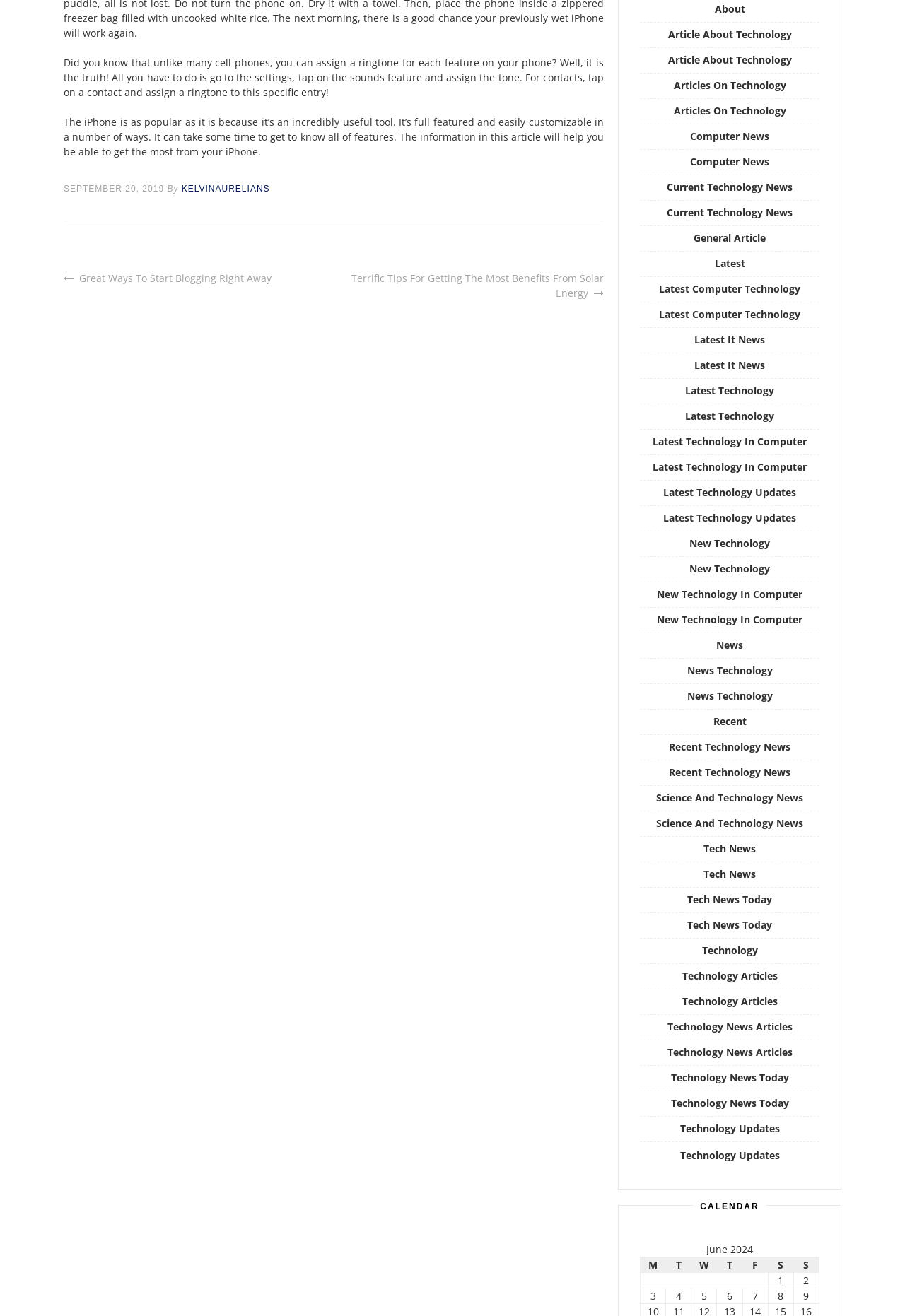What is the category of the 'Article About Technology' link?
Carefully examine the image and provide a detailed answer to the question.

The link 'Article About Technology' is categorized under the technology section, as it is related to technology news and updates.